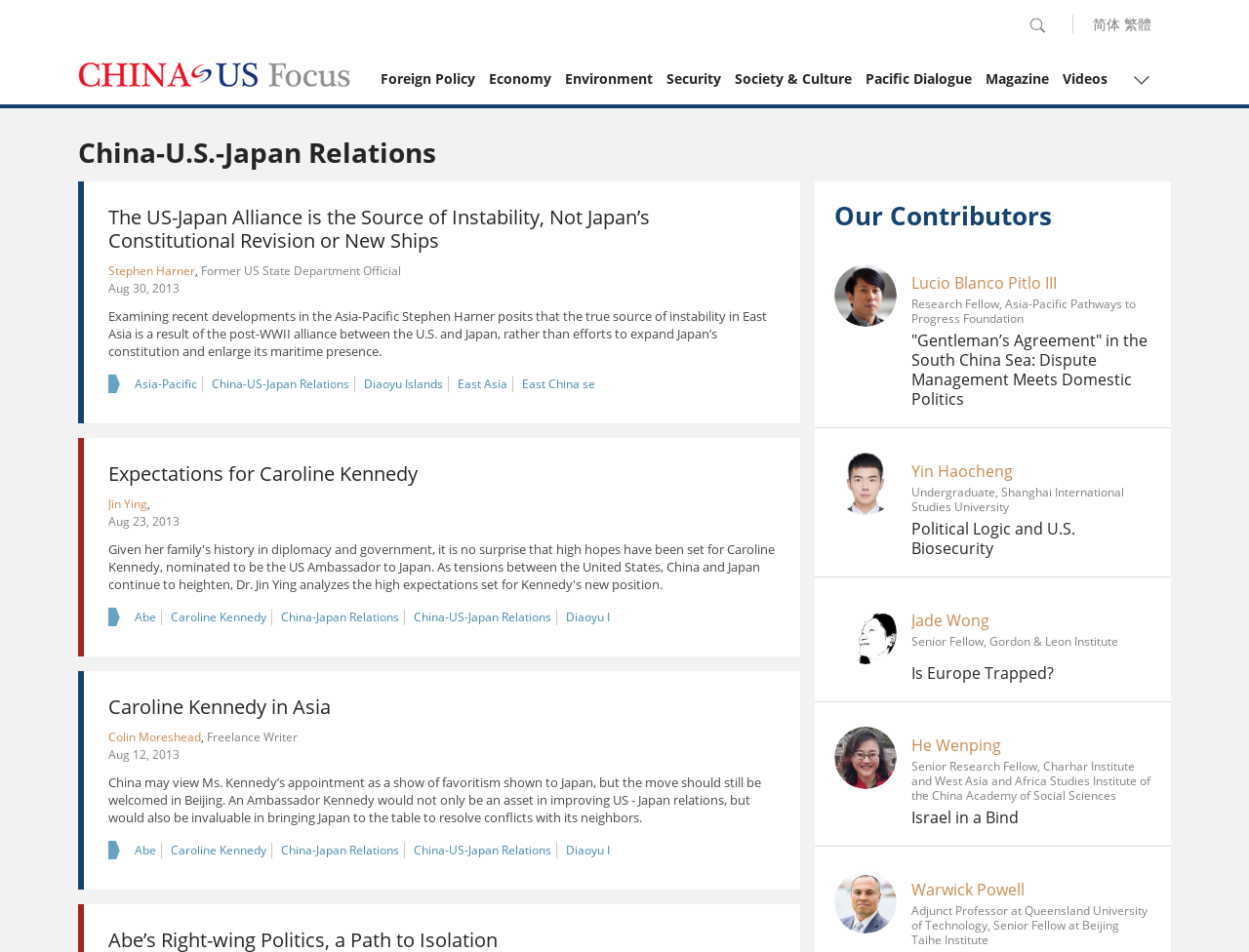Find the bounding box coordinates of the clickable area required to complete the following action: "Read about Caroline Kennedy in Asia".

[0.087, 0.728, 0.265, 0.756]